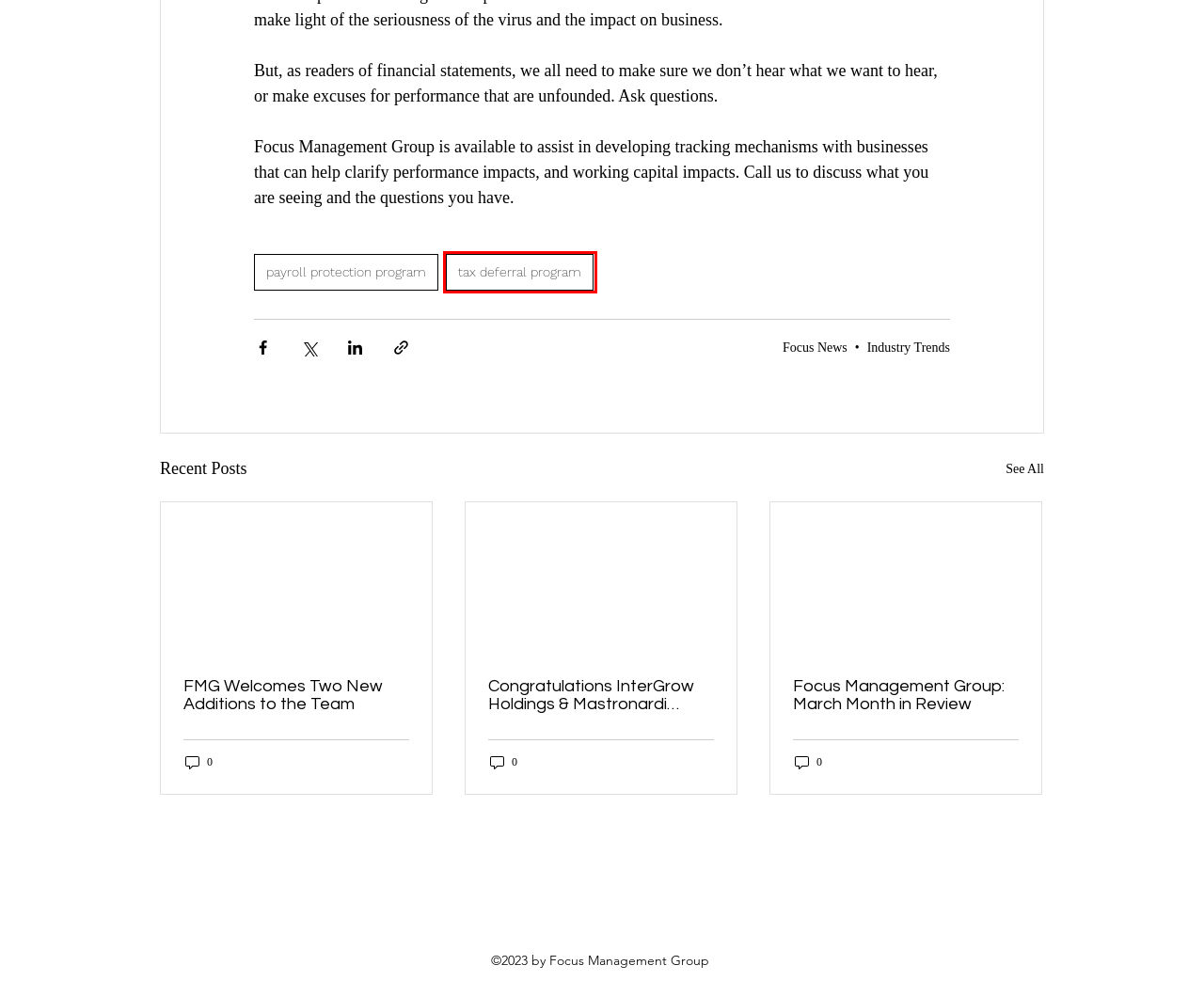Observe the screenshot of a webpage with a red bounding box highlighting an element. Choose the webpage description that accurately reflects the new page after the element within the bounding box is clicked. Here are the candidates:
A. Focus Management Group: March Month in Review
B. Industry Trends
C. tax deferral program | Focus Management
D. Contact Us | Focus Management Group
E. Our People | Focus Management Group
F. Congratulations InterGrow Holdings & Mastronardi Produce new Joint Venture
G. Expertise | Focus Management Group
H. FMG Welcomes Two New Additions to the Team

C